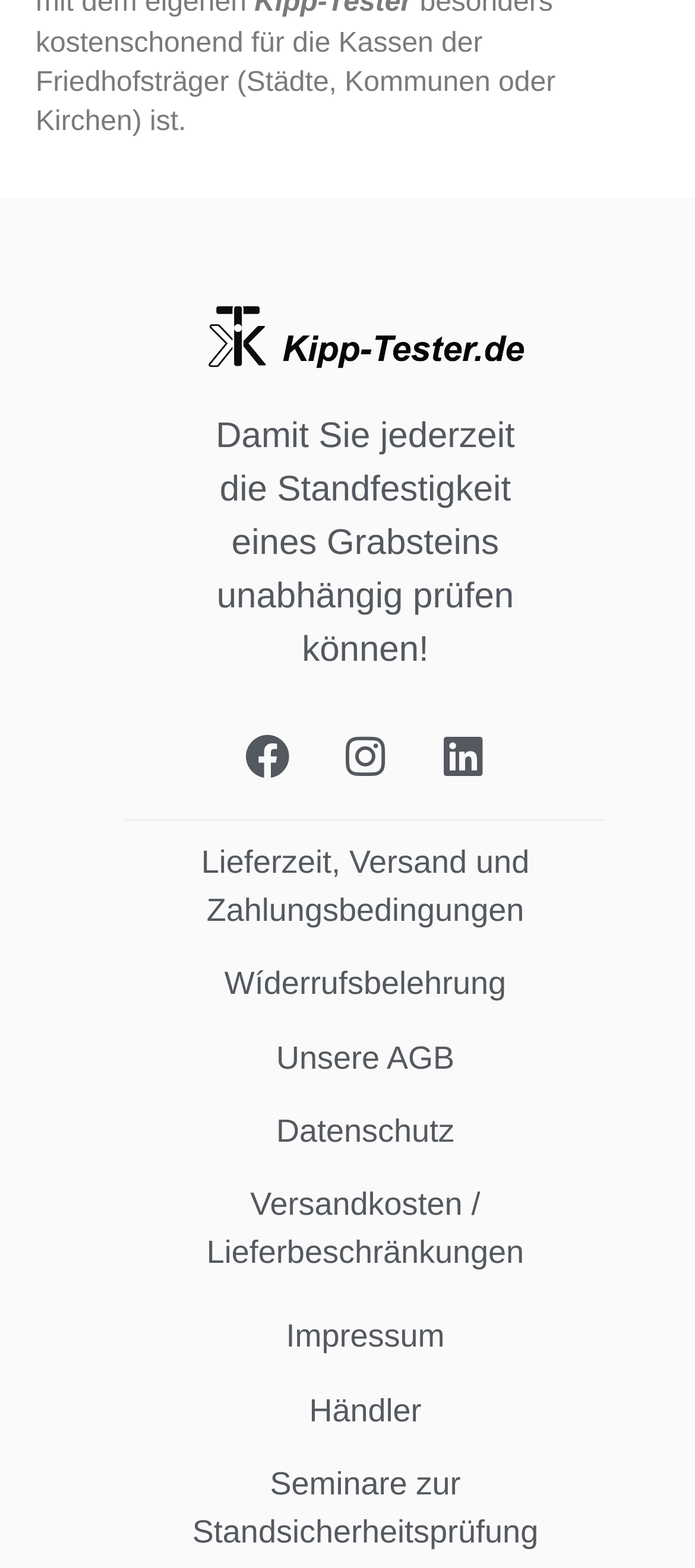Based on the image, please elaborate on the answer to the following question:
What is the topic of the webpage?

I inferred the topic by reading the StaticText element 'Damit Sie jederzeit die Standfestigkeit eines Grabsteins unabhängig prüfen können!' which translates to 'So you can independently test the stability of a grave stone at any time!'.